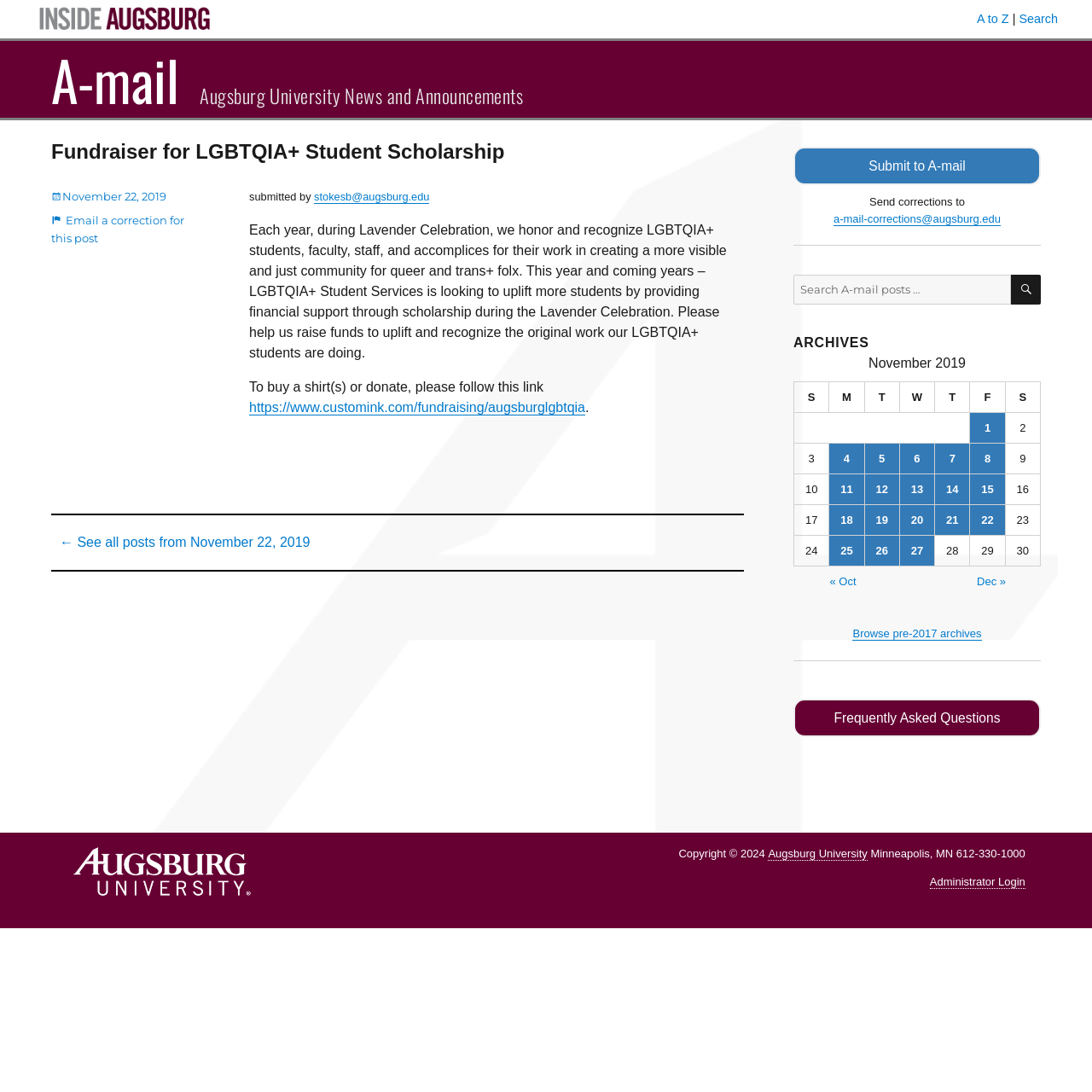Please reply to the following question with a single word or a short phrase:
What is the purpose of the fundraiser?

LGBTQIA+ Student Scholarship